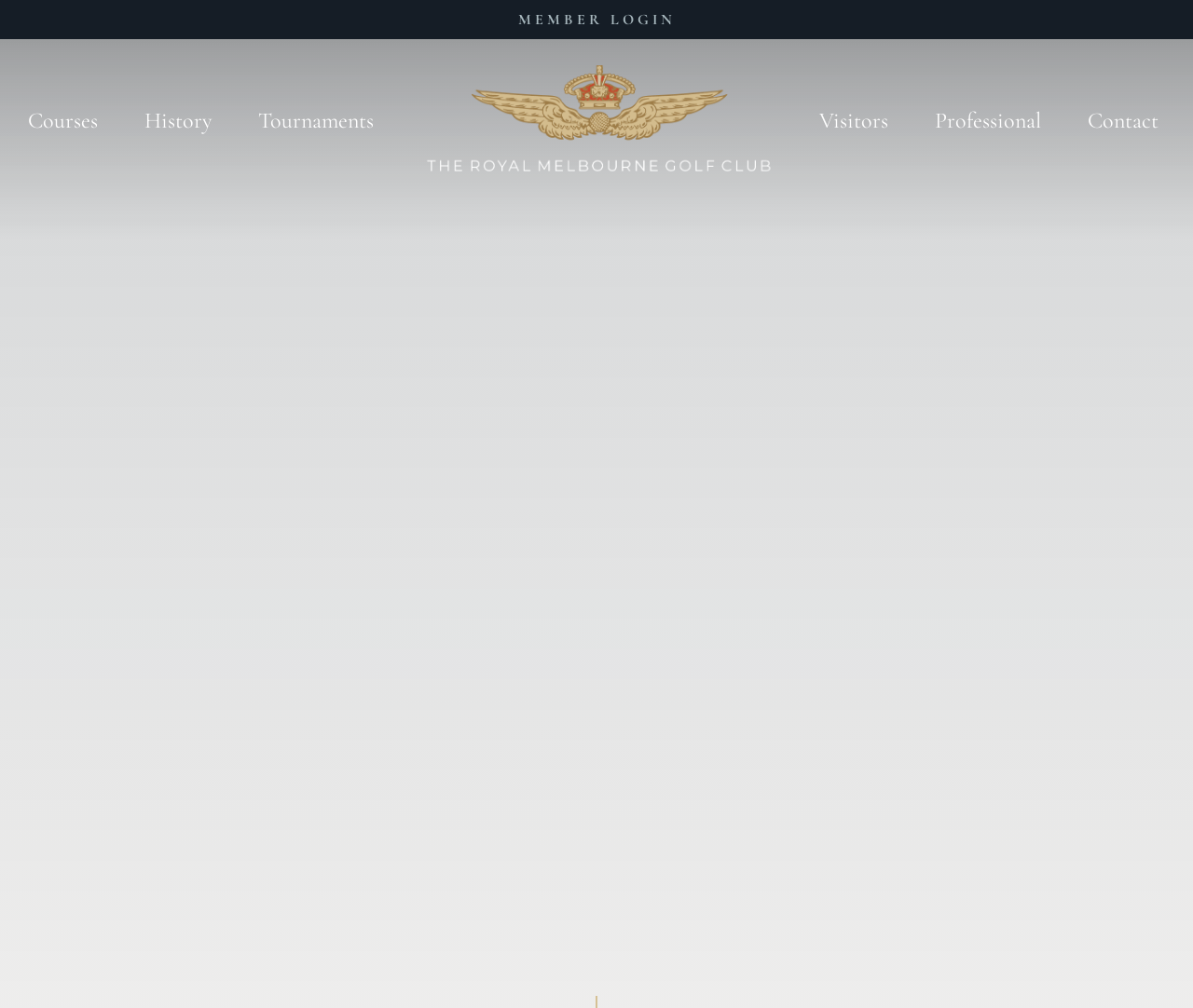Answer the question using only one word or a concise phrase: What is the general topic of the webpage?

Golf